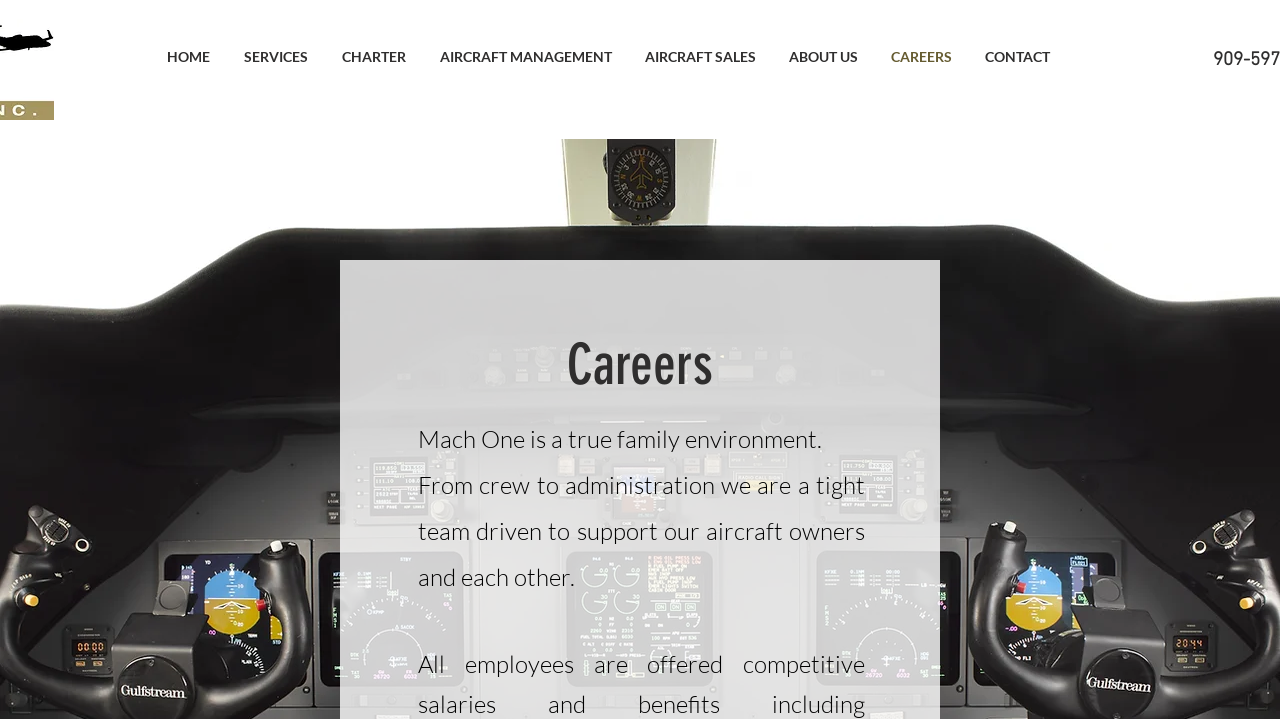Review the image closely and give a comprehensive answer to the question: How many navigation links are available?

By examining the navigation section, I count 9 links: 'HOME', 'SERVICES', 'CHARTER', 'AIRCRAFT MANAGEMENT', 'AIRCRAFT SALES', 'ABOUT US', 'CAREERS', and 'CONTACT'.